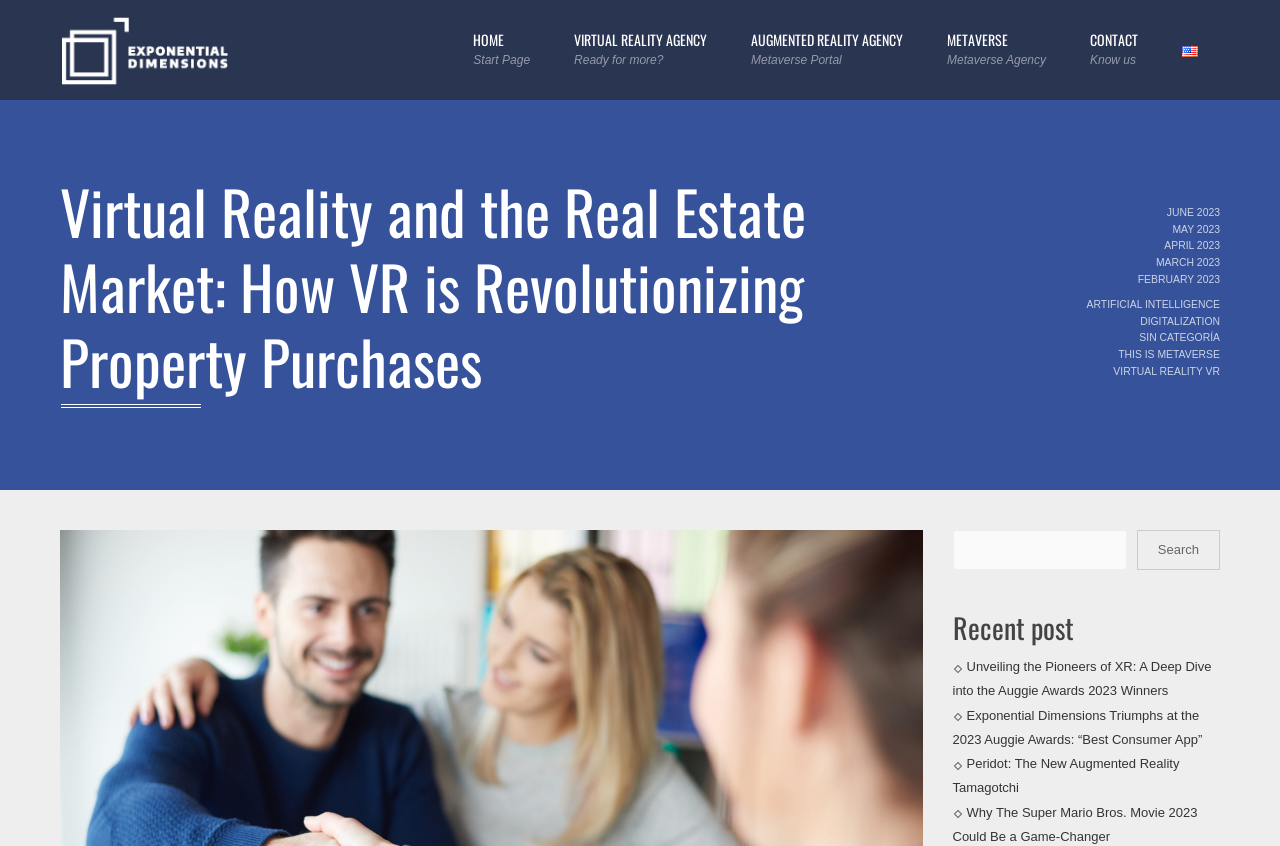Given the description February 2023, predict the bounding box coordinates of the UI element. Ensure the coordinates are in the format (top-left x, top-left y, bottom-right x, bottom-right y) and all values are between 0 and 1.

[0.889, 0.323, 0.953, 0.336]